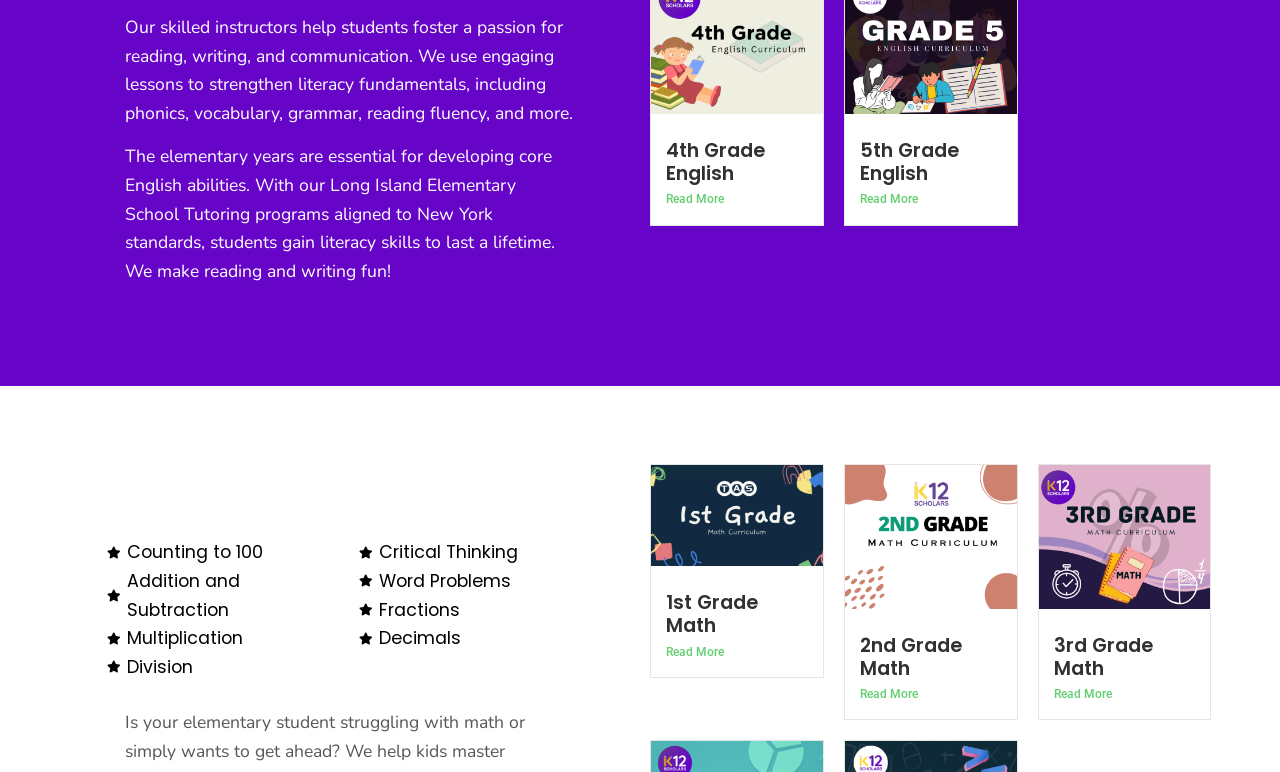Determine the bounding box coordinates for the area you should click to complete the following instruction: "Click on 4th Grade English".

[0.52, 0.177, 0.598, 0.242]